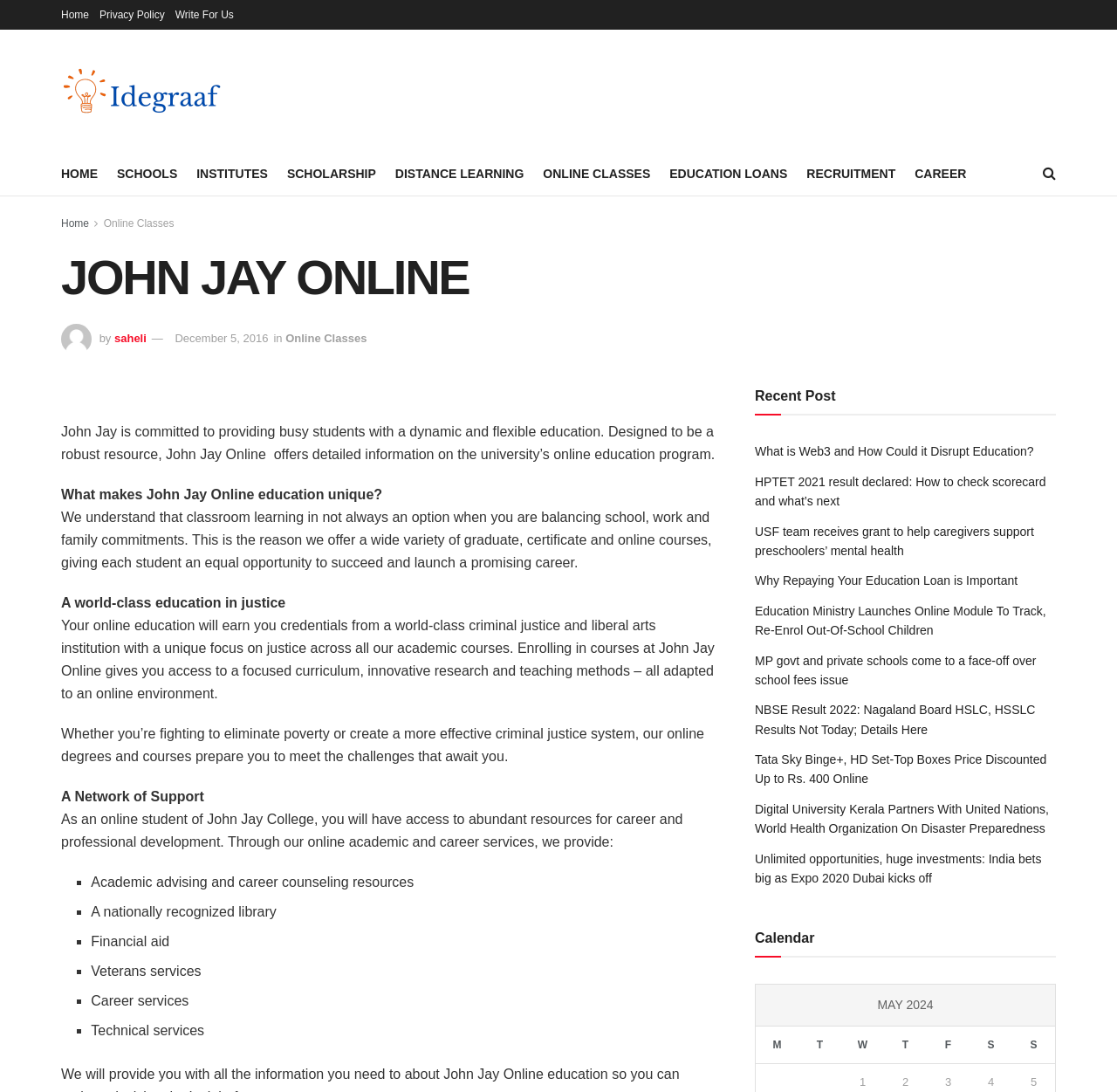Determine the bounding box coordinates of the region to click in order to accomplish the following instruction: "Click on the 'What is Web3 and How Could it Disrupt Education?' article". Provide the coordinates as four float numbers between 0 and 1, specifically [left, top, right, bottom].

[0.676, 0.407, 0.925, 0.42]